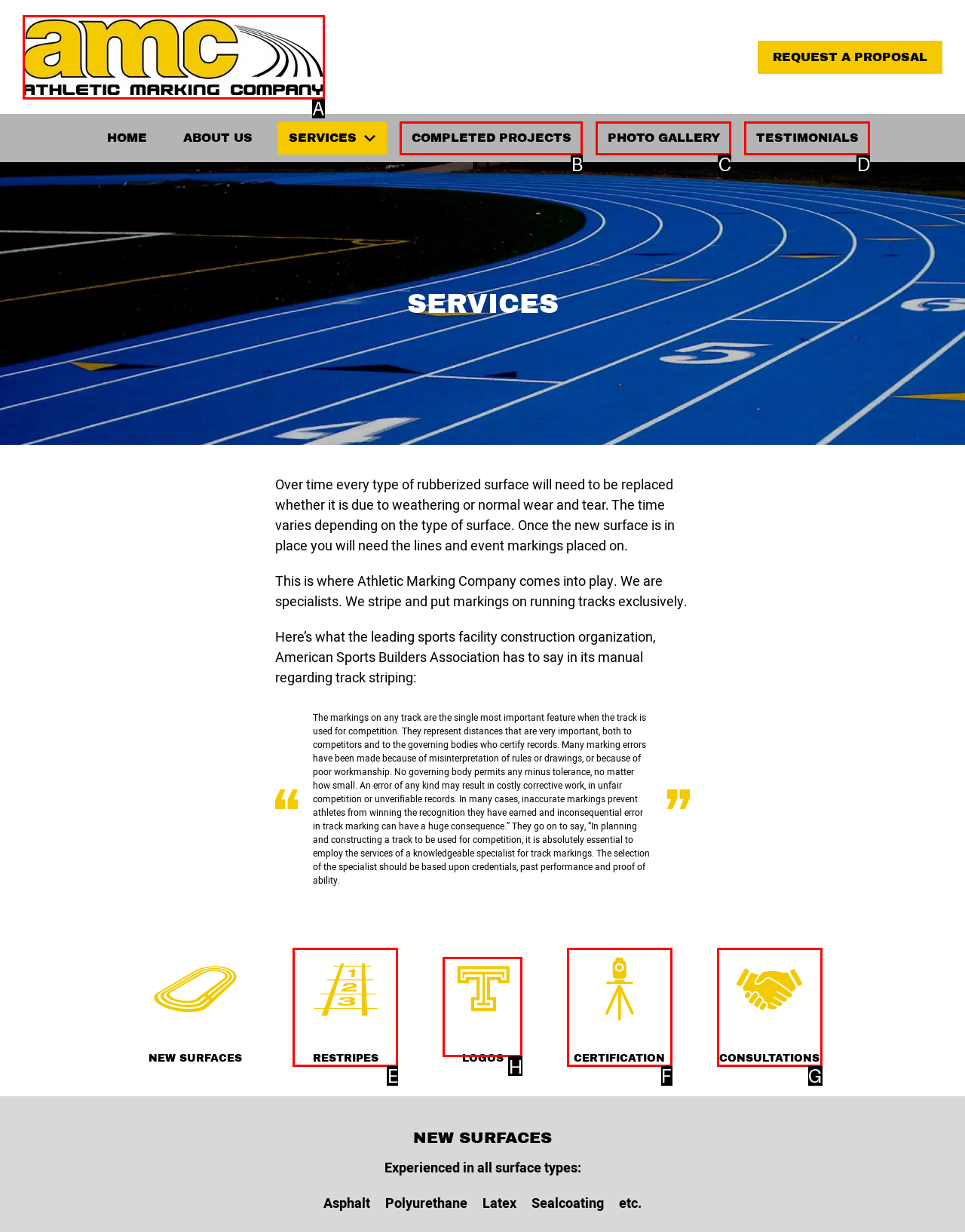From the given choices, determine which HTML element aligns with the description: Completed Projects Respond with the letter of the appropriate option.

B